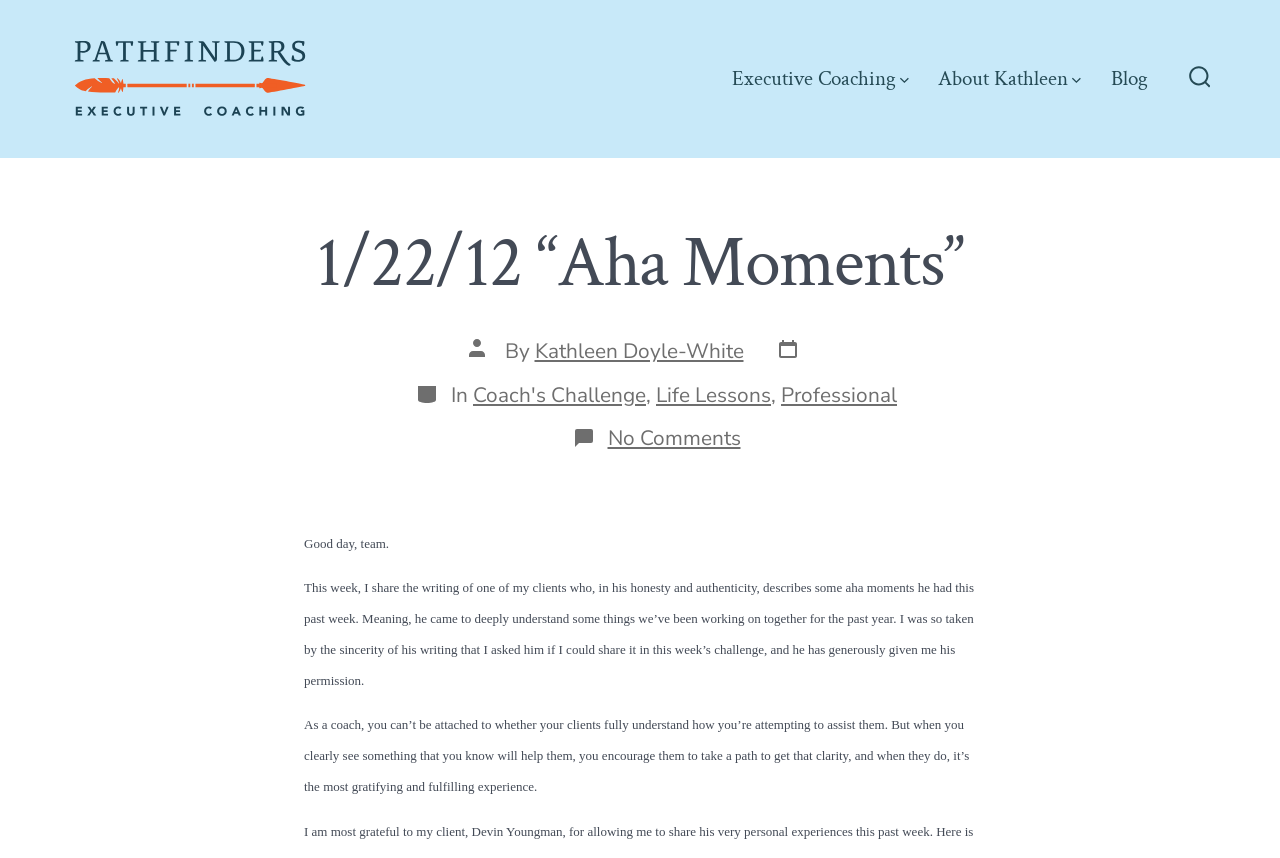What is the category of this post?
Provide a detailed answer to the question, using the image to inform your response.

The categories of this post can be found by looking at the 'Categories' section, which mentions 'In Coach's Challenge, Life Lessons, Professional'.